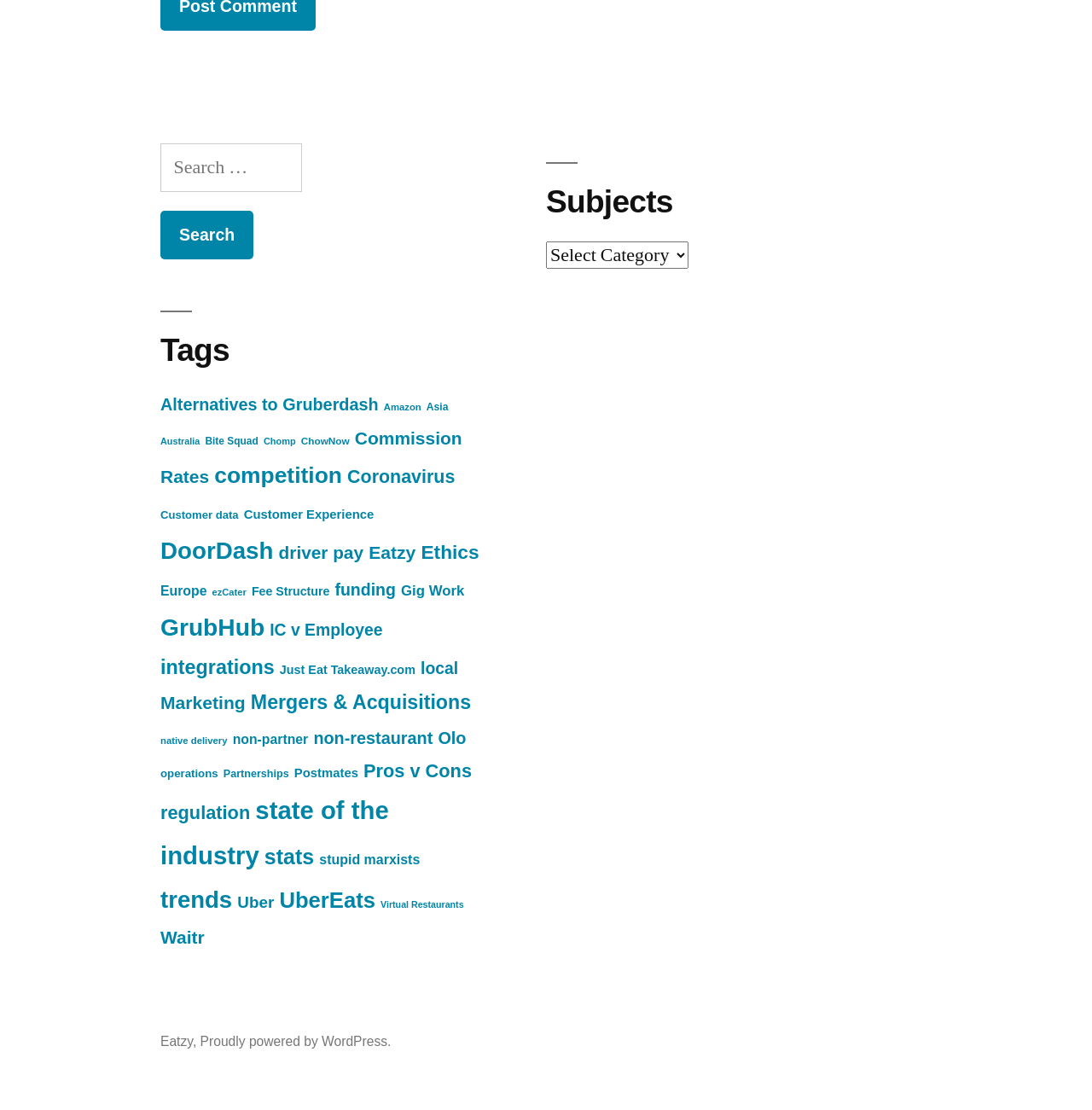What is the purpose of the 'Subjects' dropdown menu?
Provide a detailed answer to the question, using the image to inform your response.

The 'Subjects' dropdown menu is located in the footer section of the webpage, and it allows users to select specific subjects or topics related to food delivery and related services. The menu is a combobox that can be expanded to reveal a list of options.